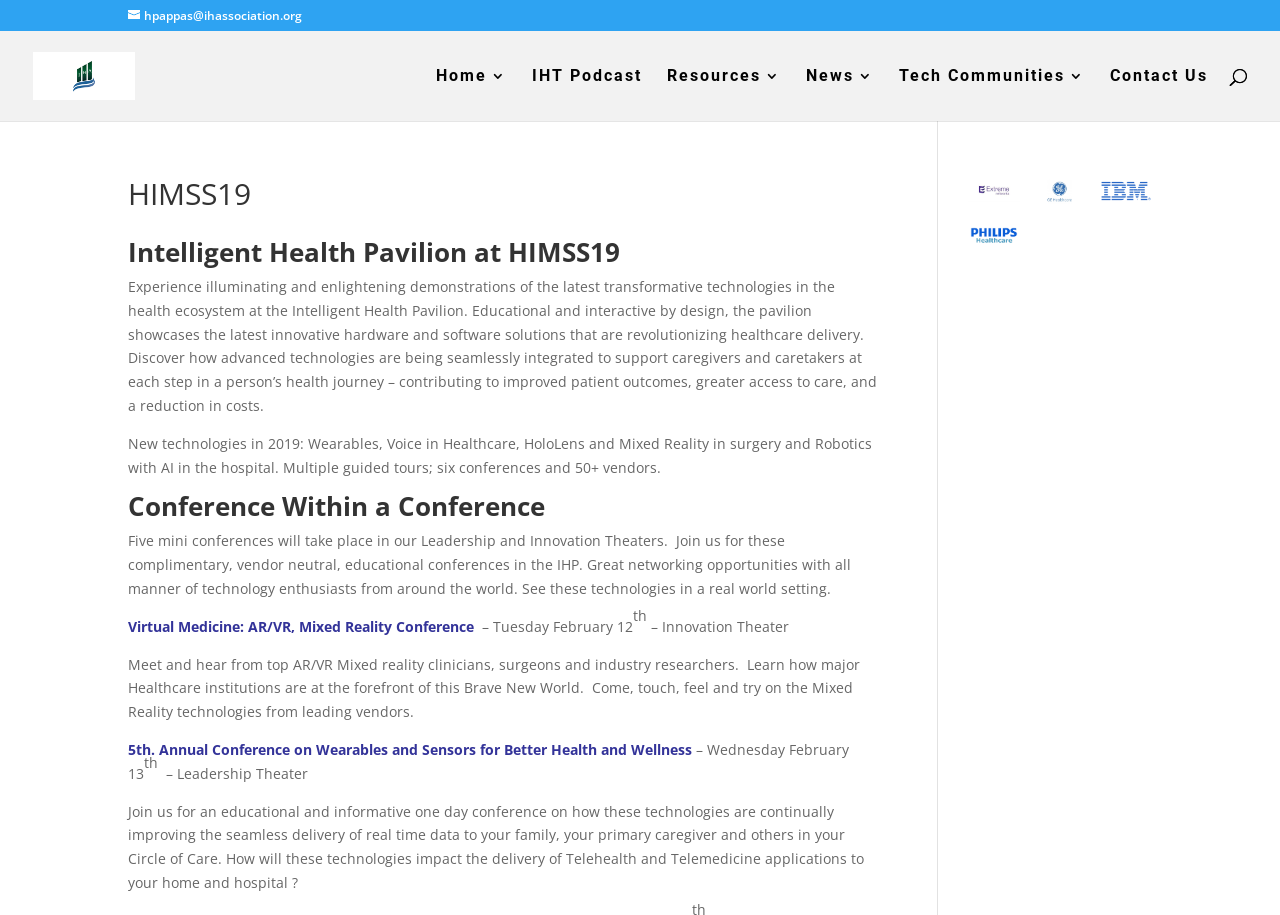What is the theme of the conference on February 12?
Refer to the screenshot and answer in one word or phrase.

Virtual Medicine